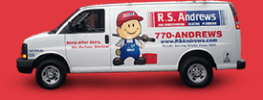What is the phone number displayed on the van?
From the image, respond with a single word or phrase.

770-ANDREWS